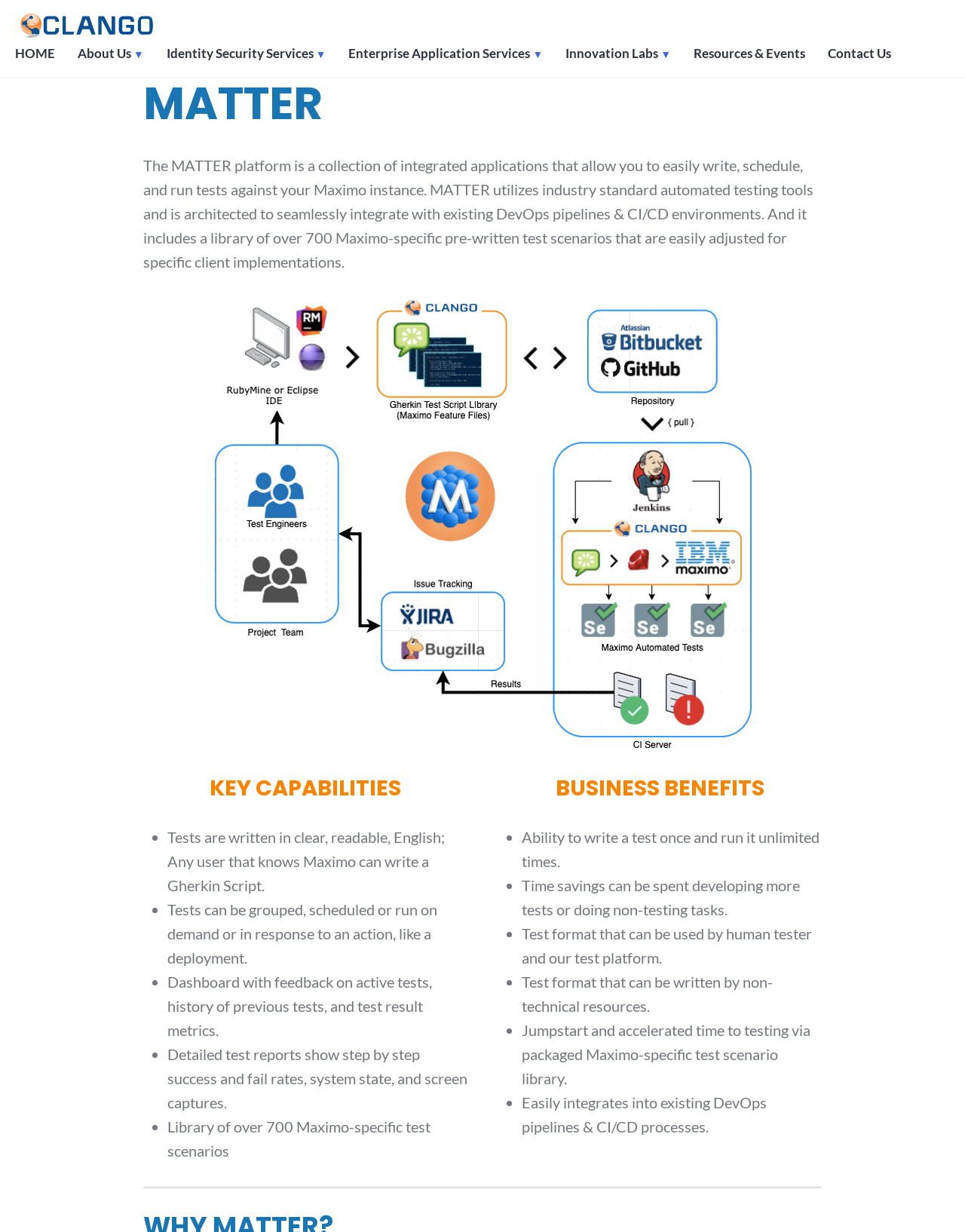Identify the bounding box coordinates for the region to click in order to carry out this instruction: "Click the 'Identity Security Services' dropdown menu". Provide the coordinates using four float numbers between 0 and 1, formatted as [left, top, right, bottom].

[0.172, 0.037, 0.338, 0.054]